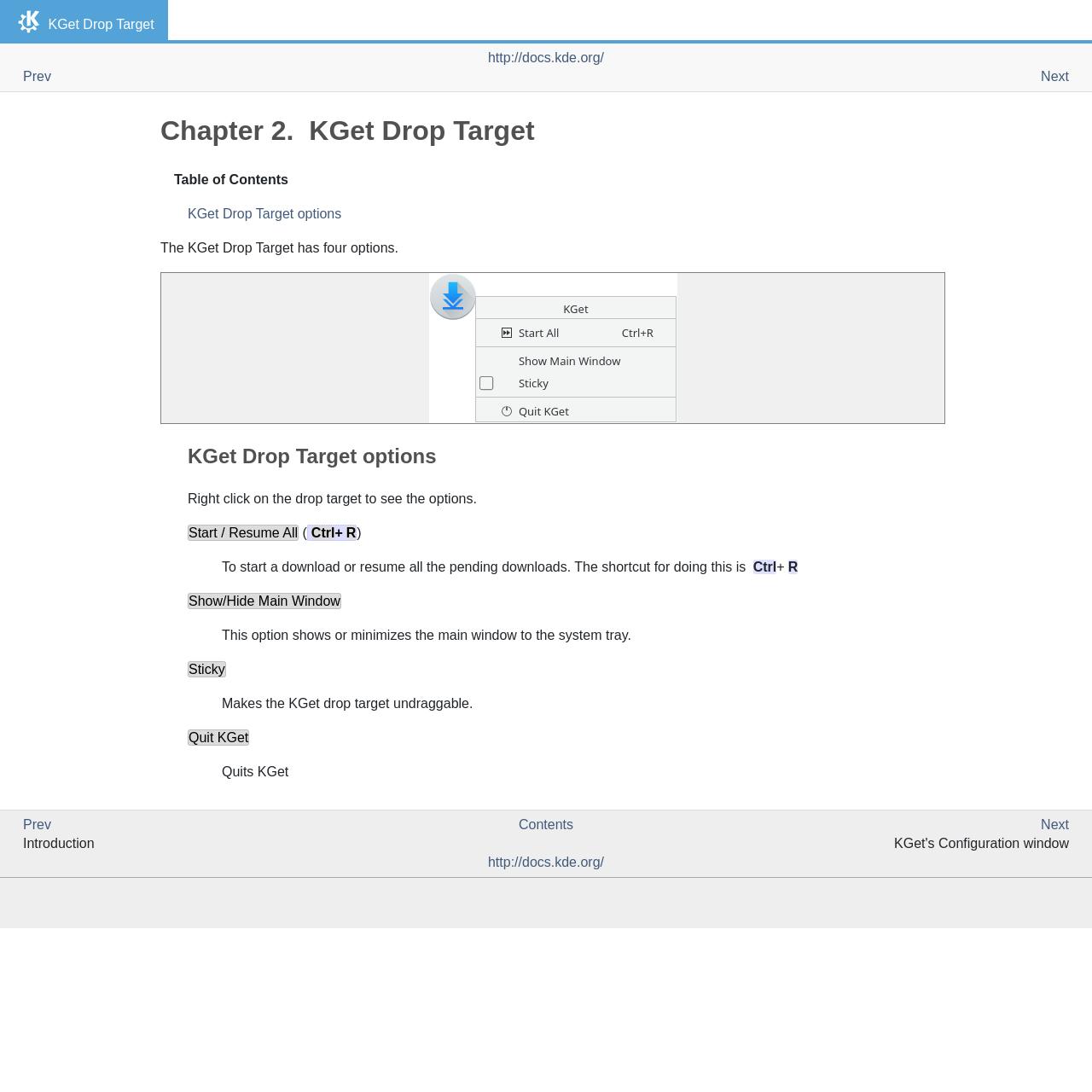Explain the webpage in detail.

This webpage is about Chapter 2 of KGet Drop Target. At the top, there is a small image and a table with three cells containing links to "Prev", a blank cell, and "Next" respectively. Below this table, there is a heading that reads "Chapter 2. KGet Drop Target". 

To the right of the heading, there is a table of contents with a link to "KGet Drop Target options". Below the table of contents, there are two paragraphs of text describing the drop target. 

Following the paragraphs, there is an image labeled "Screenshot of KGet drop target". Below the image, there is a heading that reads "KGet Drop Target options" and a paragraph of text describing how to access the options. 

Underneath, there is a list of four options: "Start / Resume All", "Show/Hide Main Window", "Sticky", and "Quit KGet". Each option has a brief description and some have keyboard shortcuts. 

At the bottom of the page, there is another table with three cells containing links to "Prev", "Contents", and "Next" respectively. Below this table, there are two more rows of cells with links to "Introduction" and "KGet's Configuration window" respectively.